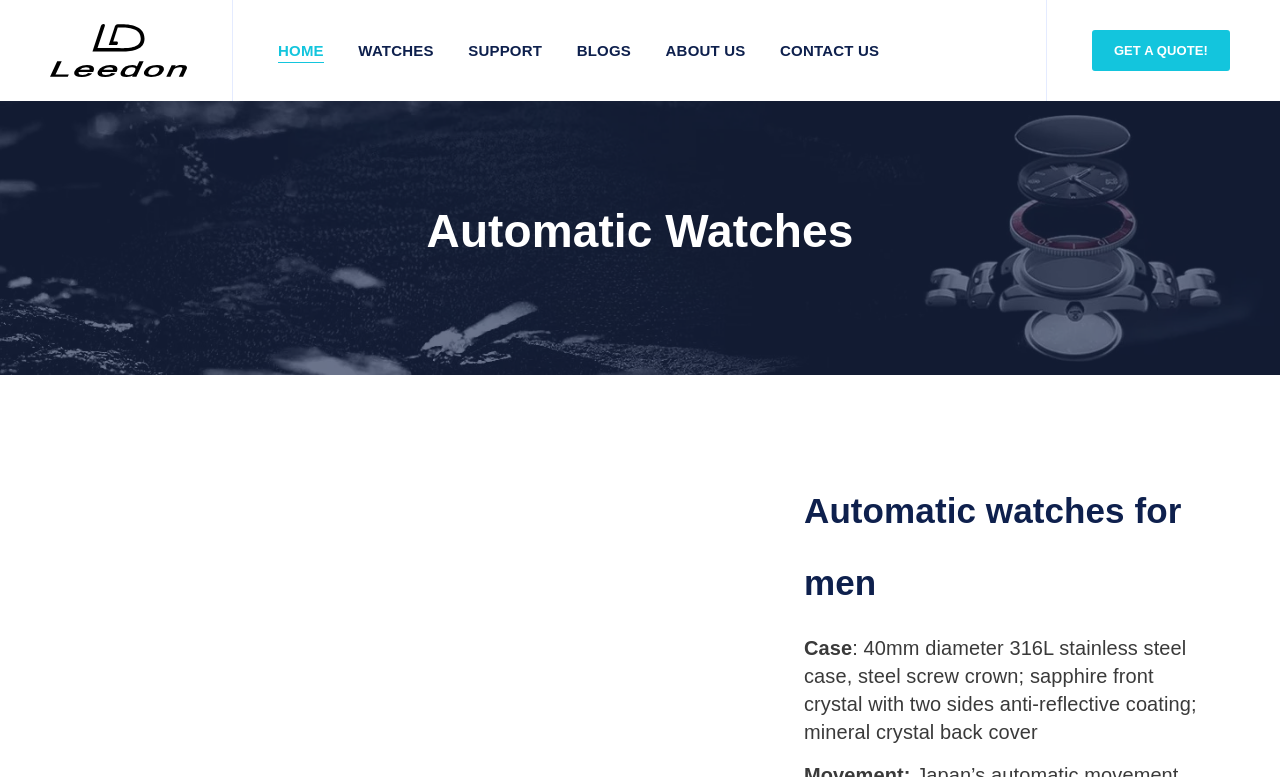Locate and provide the bounding box coordinates for the HTML element that matches this description: "Get A Quote!".

[0.853, 0.039, 0.961, 0.091]